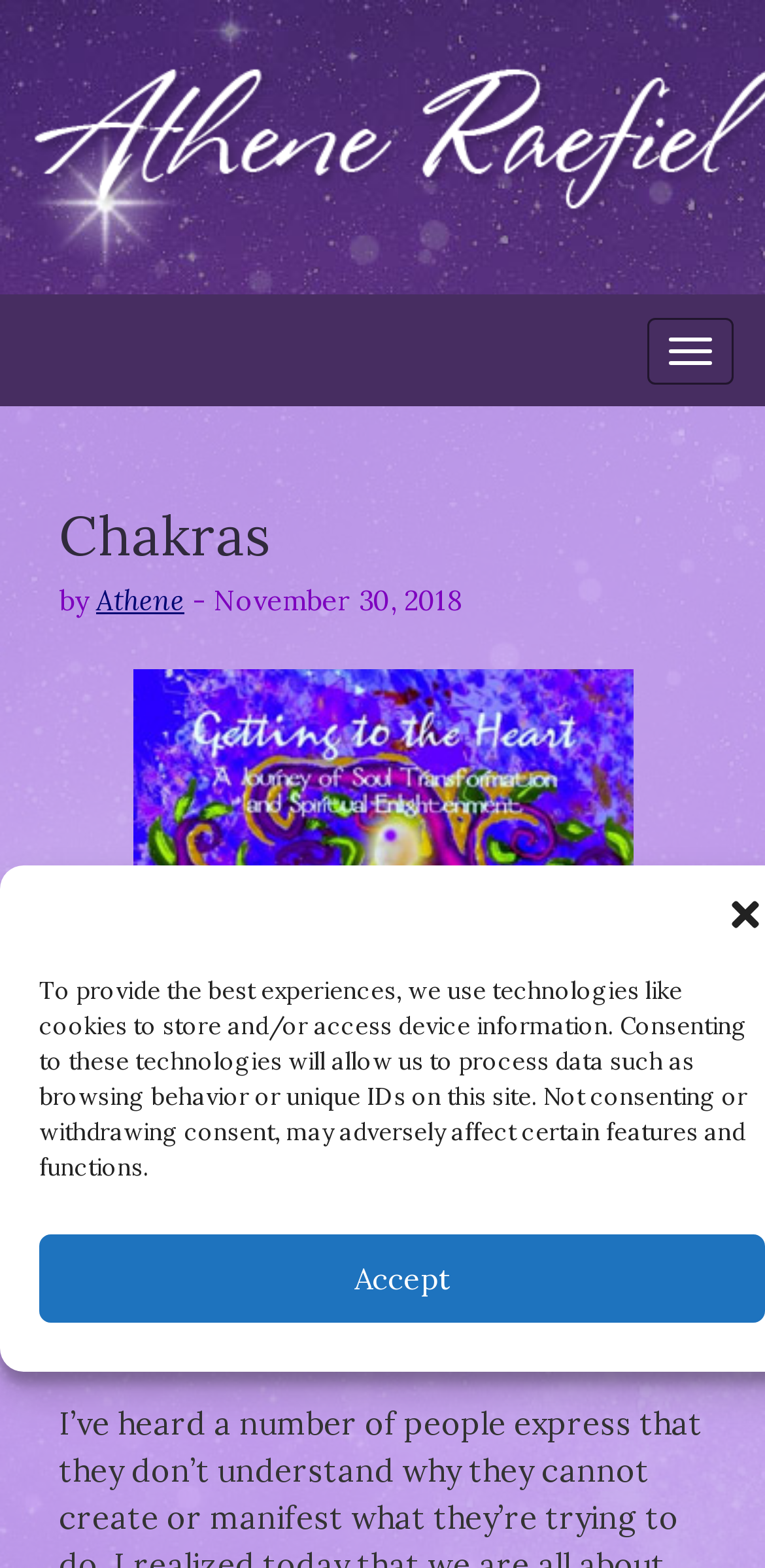Determine the bounding box coordinates for the HTML element described here: "aria-label="Close dialog"".

[0.949, 0.571, 1.0, 0.596]